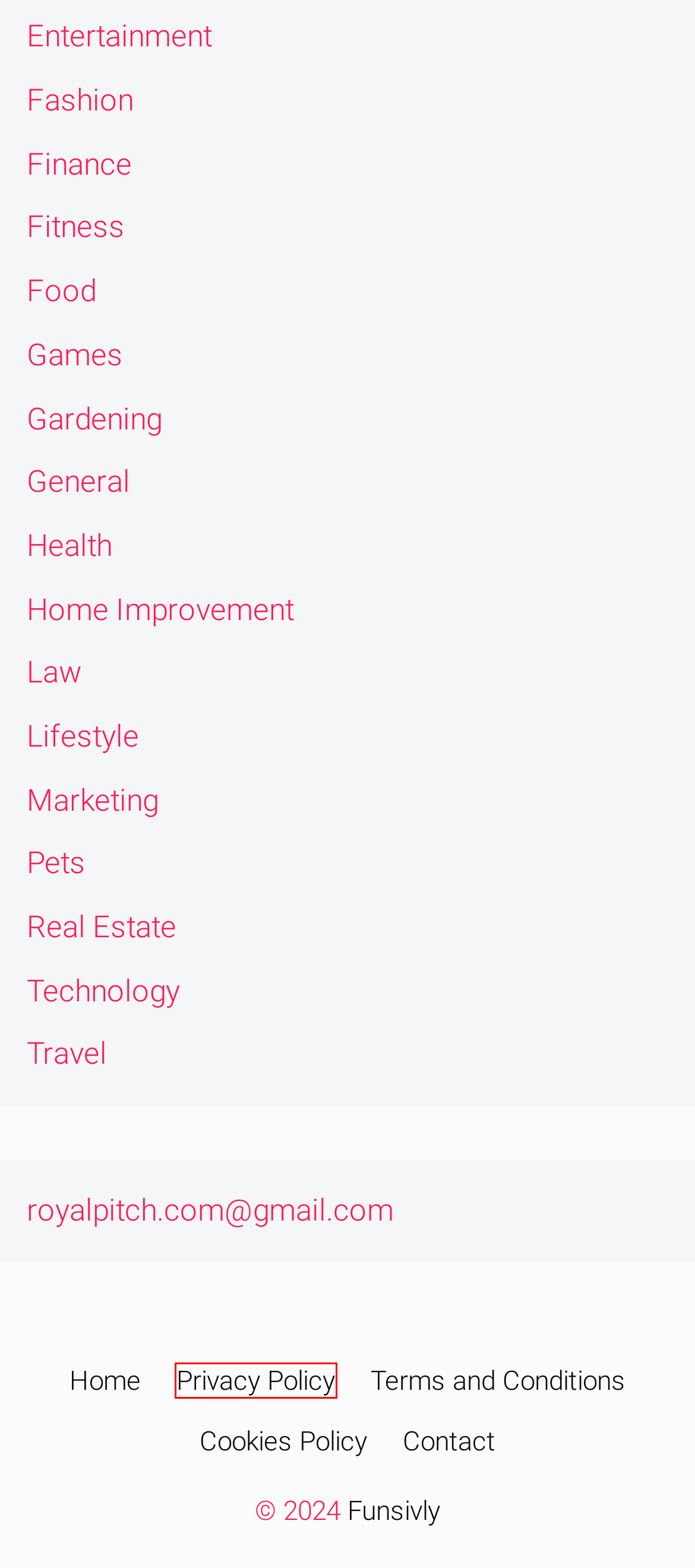You are given a screenshot of a webpage with a red rectangle bounding box. Choose the best webpage description that matches the new webpage after clicking the element in the bounding box. Here are the candidates:
A. Games - Funsivly
B. Food - Funsivly
C. Home Improvement - Funsivly
D. Travel - Funsivly
E. Marketing - Funsivly
F. Contact - Funsivly
G. Privacy Policy - Funsivly
H. Health - Funsivly

G